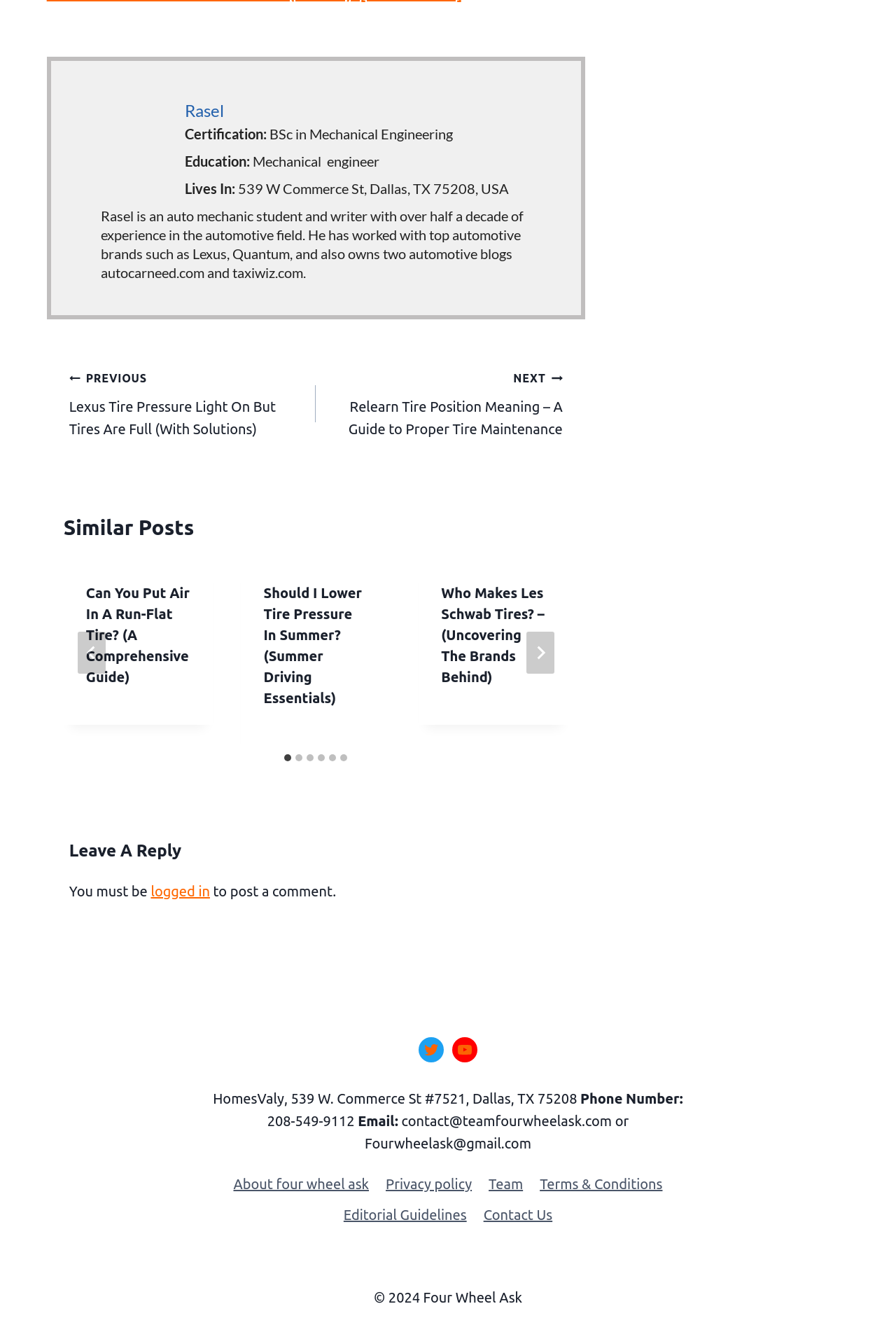Identify the bounding box coordinates of the clickable region required to complete the instruction: "Click on the 'Can You Put Air In A Run-Flat Tire? (A Comprehensive Guide)' link". The coordinates should be given as four float numbers within the range of 0 and 1, i.e., [left, top, right, bottom].

[0.096, 0.444, 0.212, 0.52]